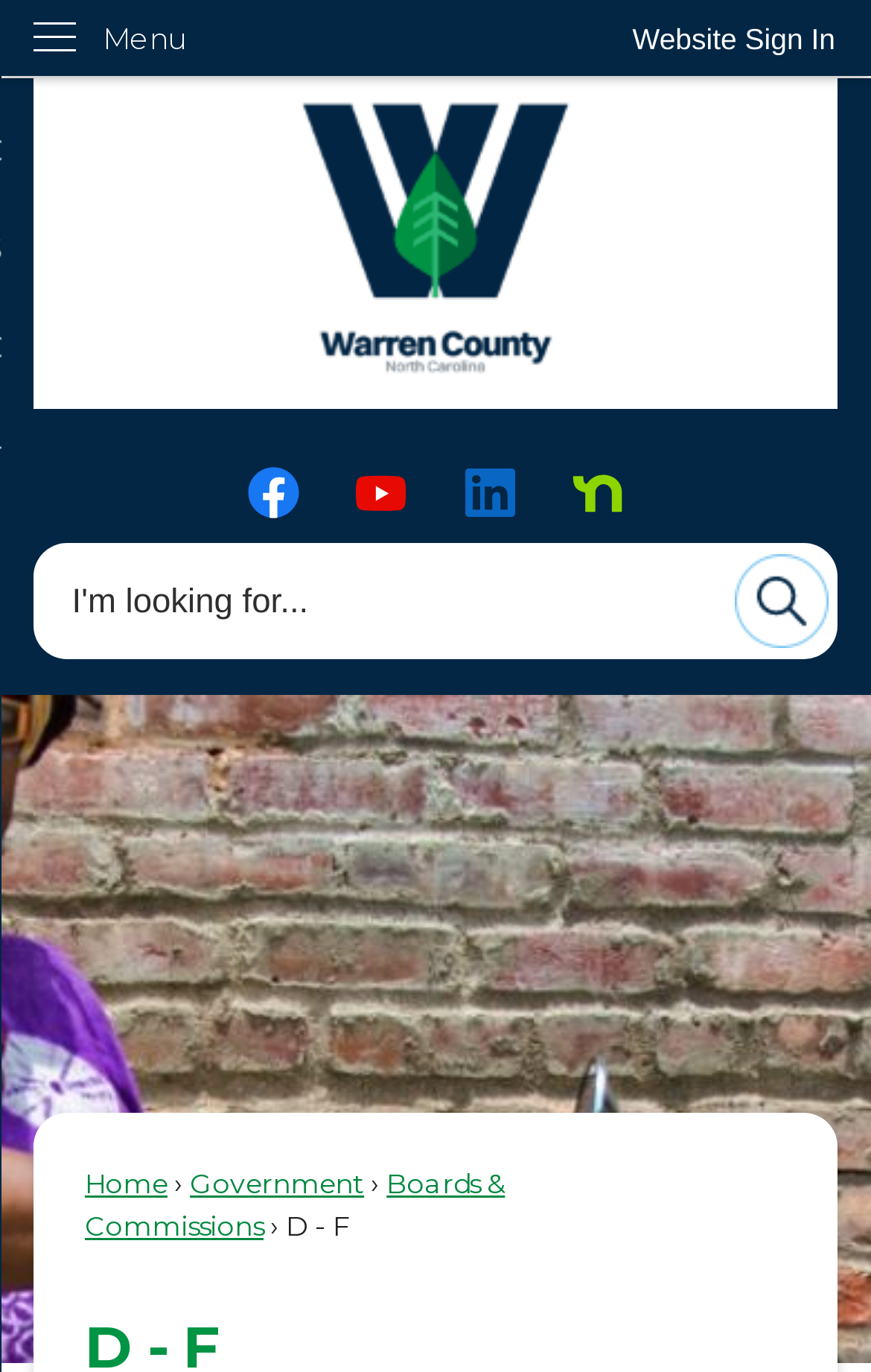Determine the bounding box coordinates of the clickable region to carry out the instruction: "Go to Warren County Home Page".

[0.039, 0.057, 0.961, 0.285]